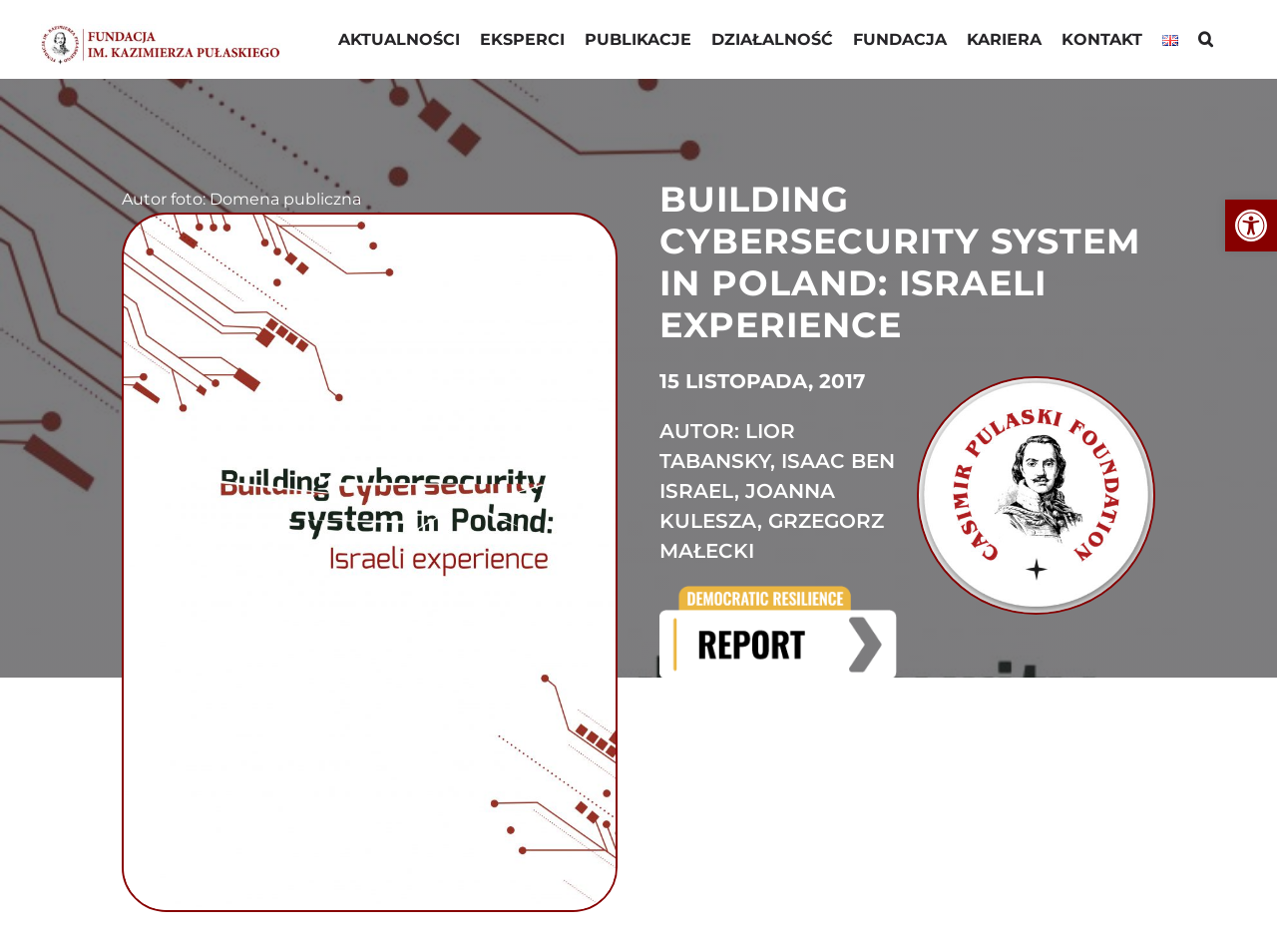Can you find the bounding box coordinates of the area I should click to execute the following instruction: "Go to main page"?

[0.032, 0.023, 0.219, 0.043]